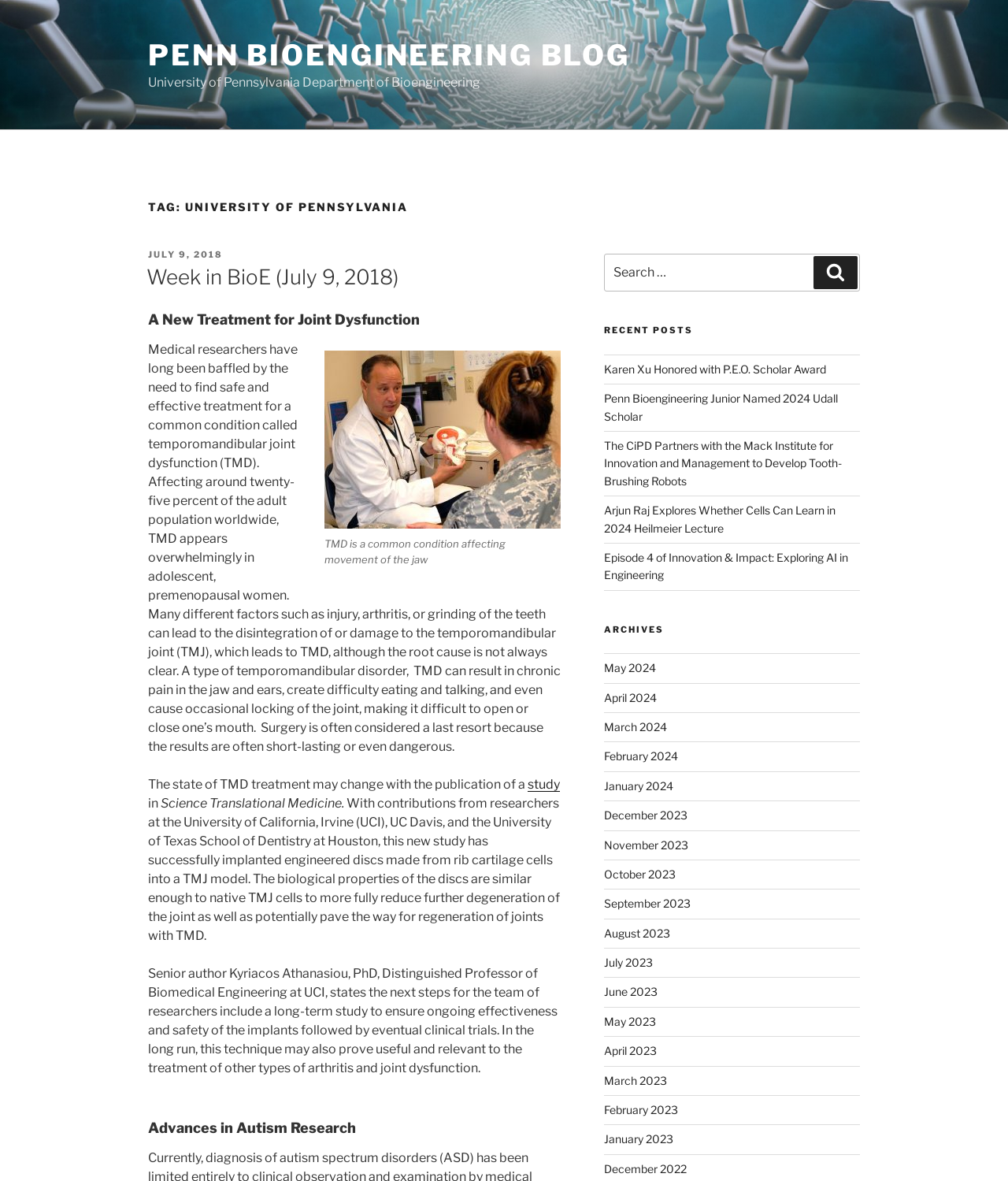Could you highlight the region that needs to be clicked to execute the instruction: "Browse archives from July 2018"?

[0.599, 0.56, 0.65, 0.571]